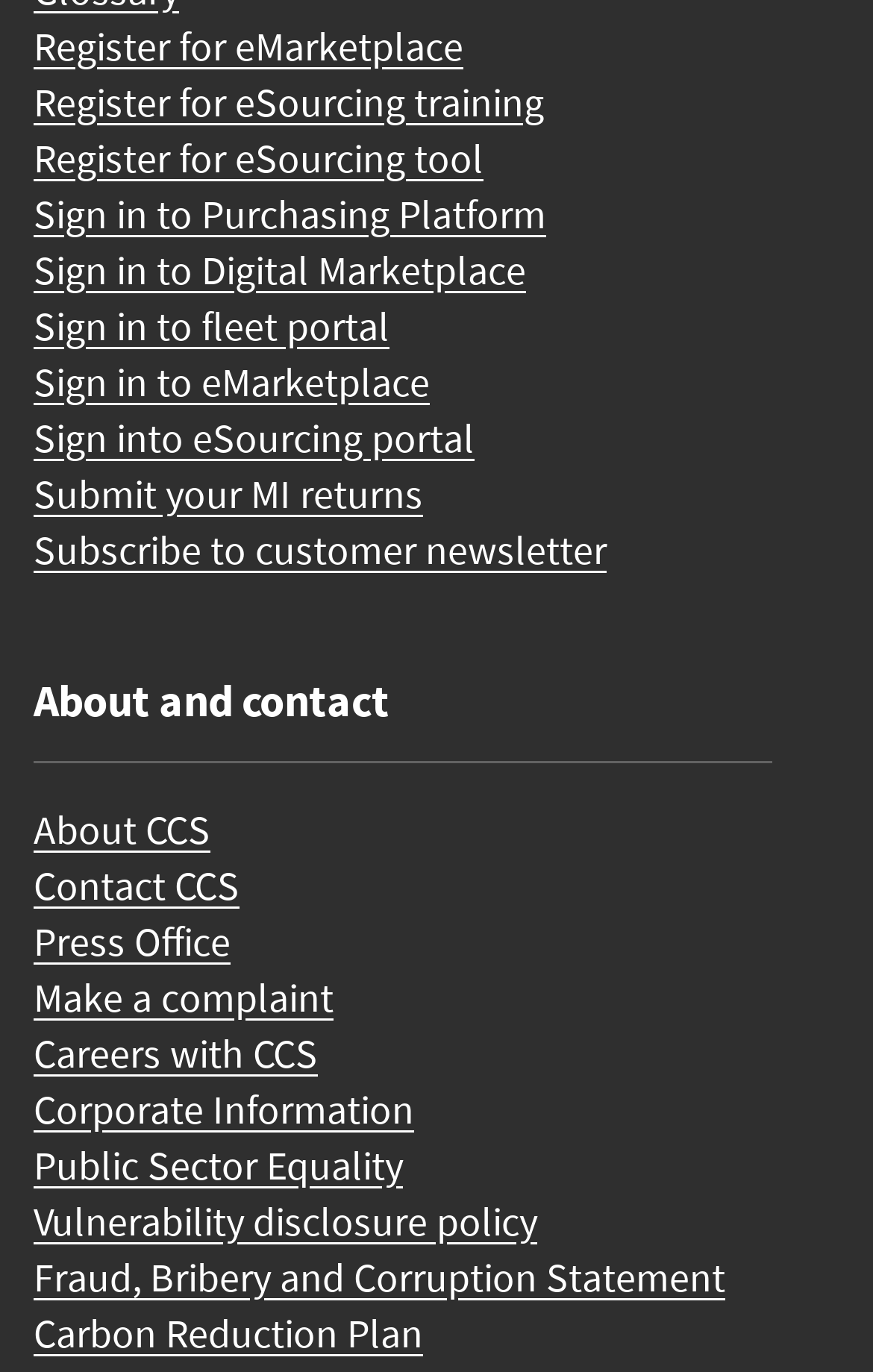Identify the bounding box coordinates of the area that should be clicked in order to complete the given instruction: "Contact CCS". The bounding box coordinates should be four float numbers between 0 and 1, i.e., [left, top, right, bottom].

[0.038, 0.626, 0.274, 0.663]